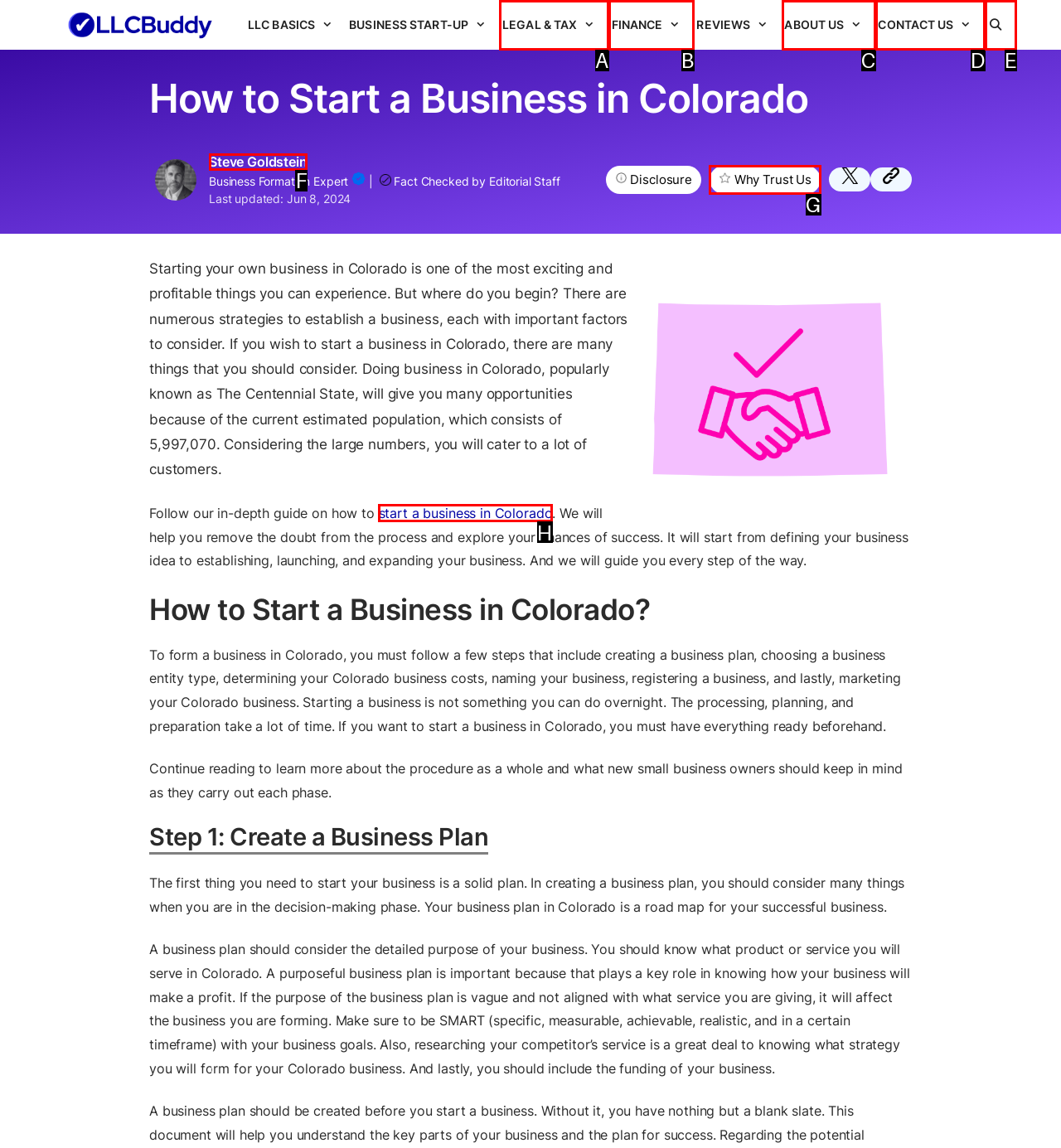Identify the HTML element that corresponds to the description: Legal & Tax
Provide the letter of the matching option from the given choices directly.

A